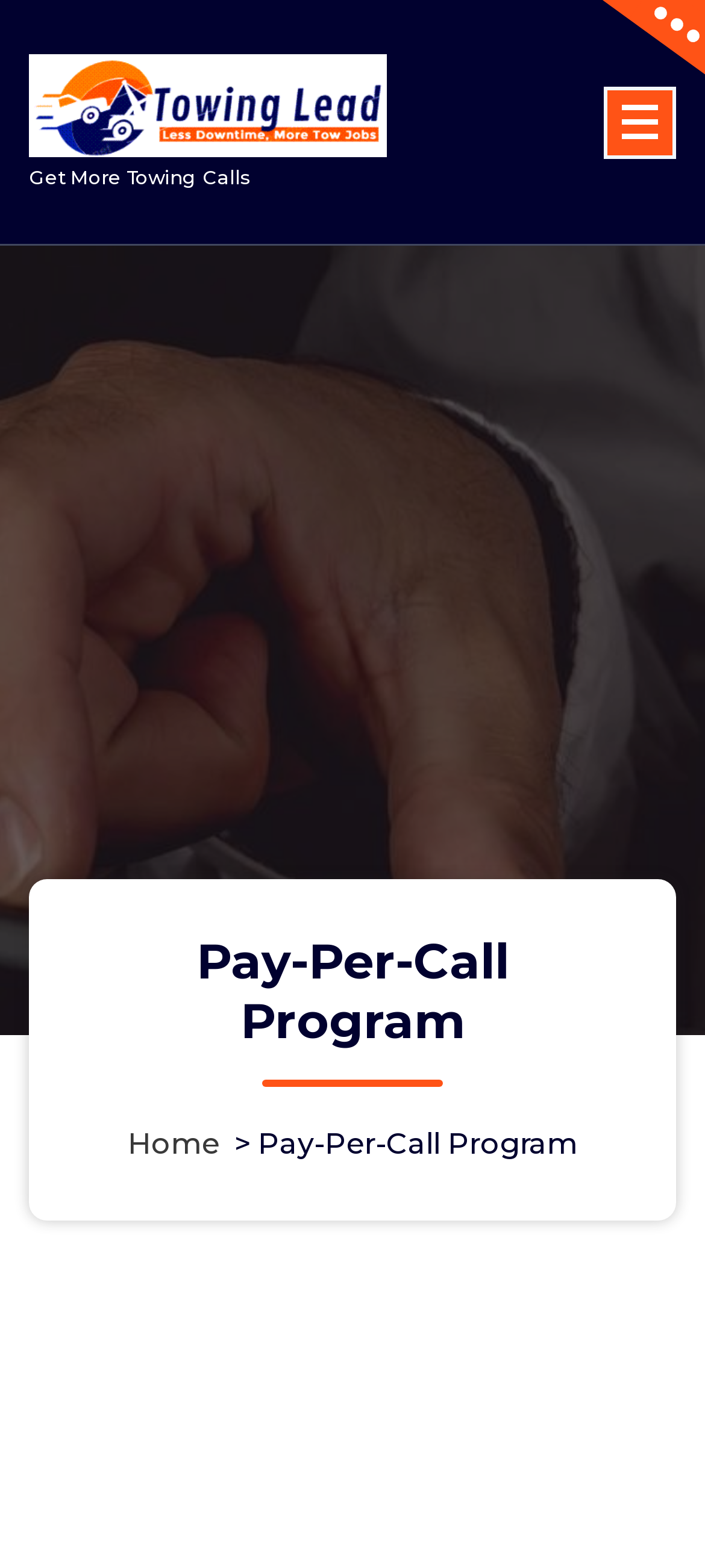Please answer the following question using a single word or phrase: 
How many links are present on the webpage?

2